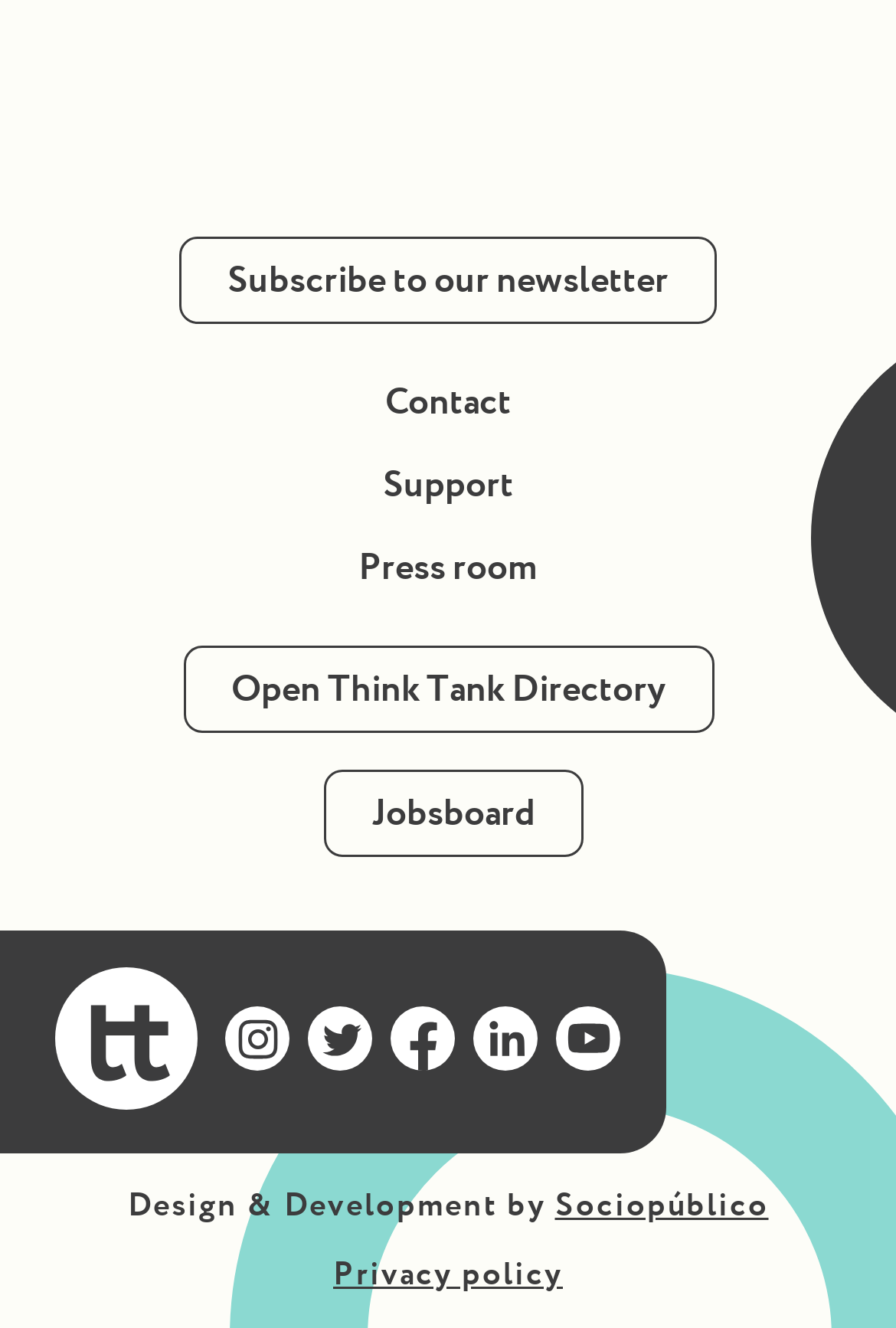Determine the coordinates of the bounding box for the clickable area needed to execute this instruction: "Read our Privacy policy".

[0.372, 0.944, 0.628, 0.974]